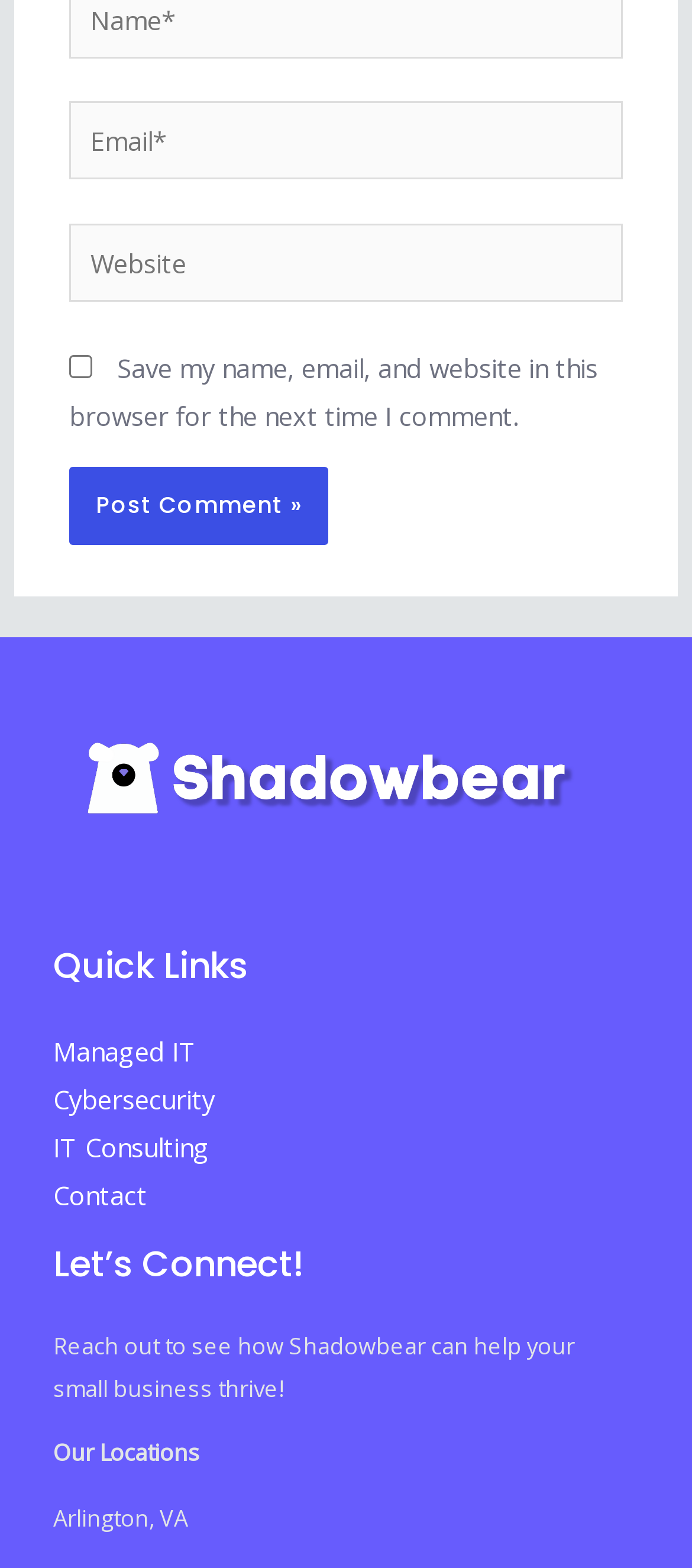From the details in the image, provide a thorough response to the question: What is the location mentioned in the footer?

In the footer section, there is a static text element that mentions 'Our Locations', followed by a specific location, 'Arlington, VA'.